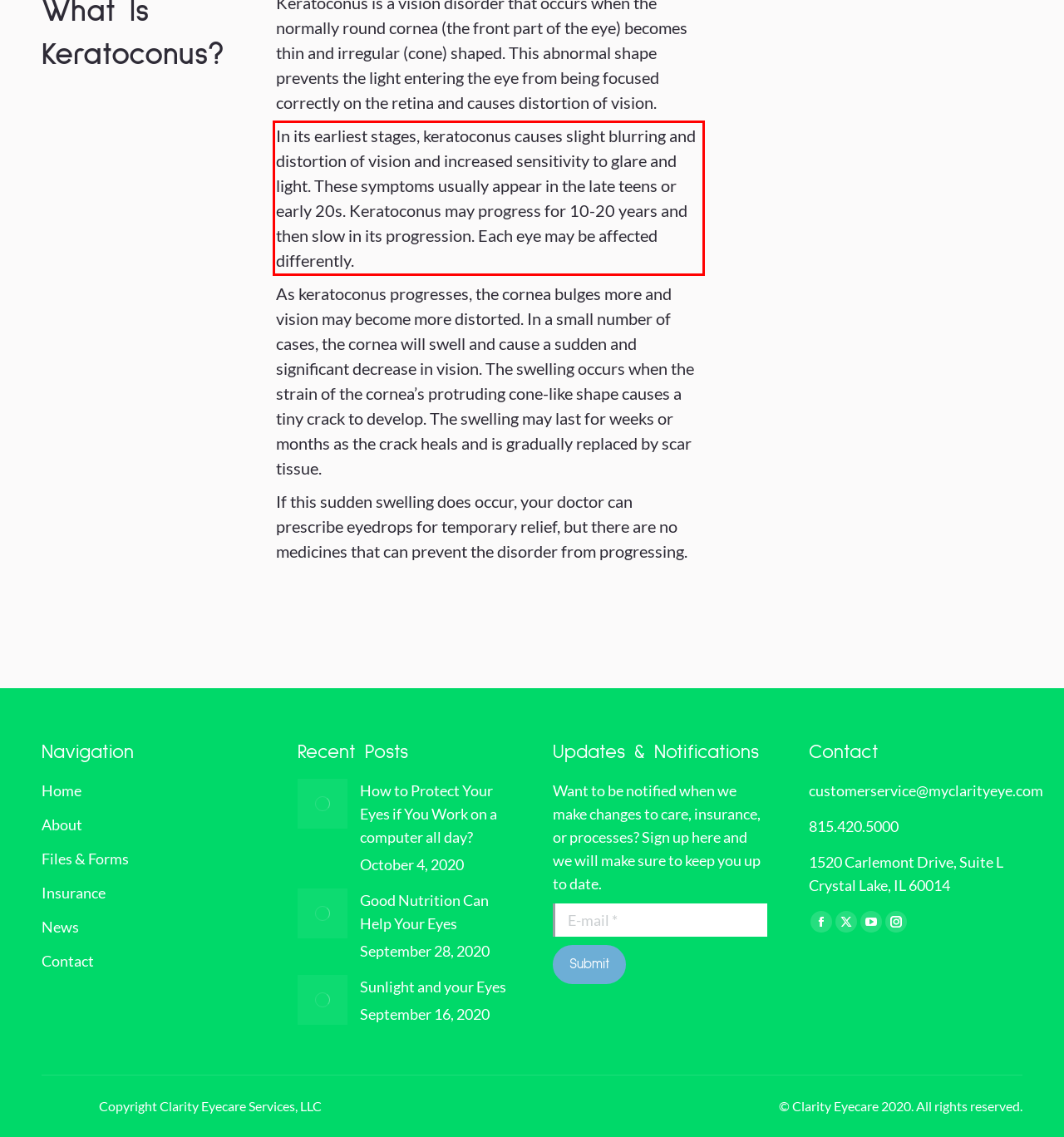You have a webpage screenshot with a red rectangle surrounding a UI element. Extract the text content from within this red bounding box.

In its earliest stages, keratoconus causes slight blurring and distortion of vision and increased sensitivity to glare and light. These symptoms usually appear in the late teens or early 20s. Keratoconus may progress for 10-20 years and then slow in its progression. Each eye may be affected differently.